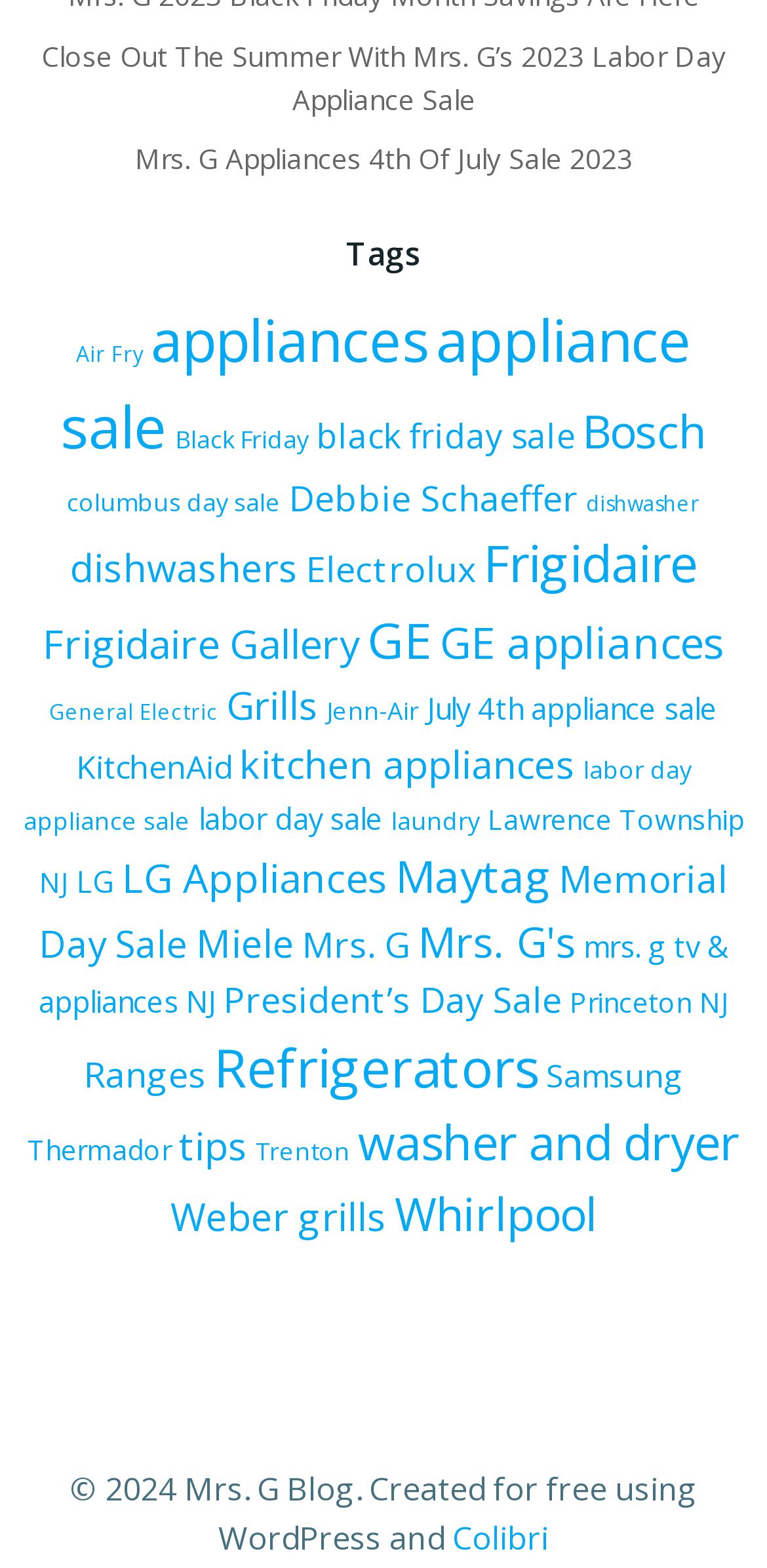Please specify the bounding box coordinates of the clickable region to carry out the following instruction: "Explore the 'Air Fry' category". The coordinates should be four float numbers between 0 and 1, in the format [left, top, right, bottom].

[0.099, 0.218, 0.186, 0.235]